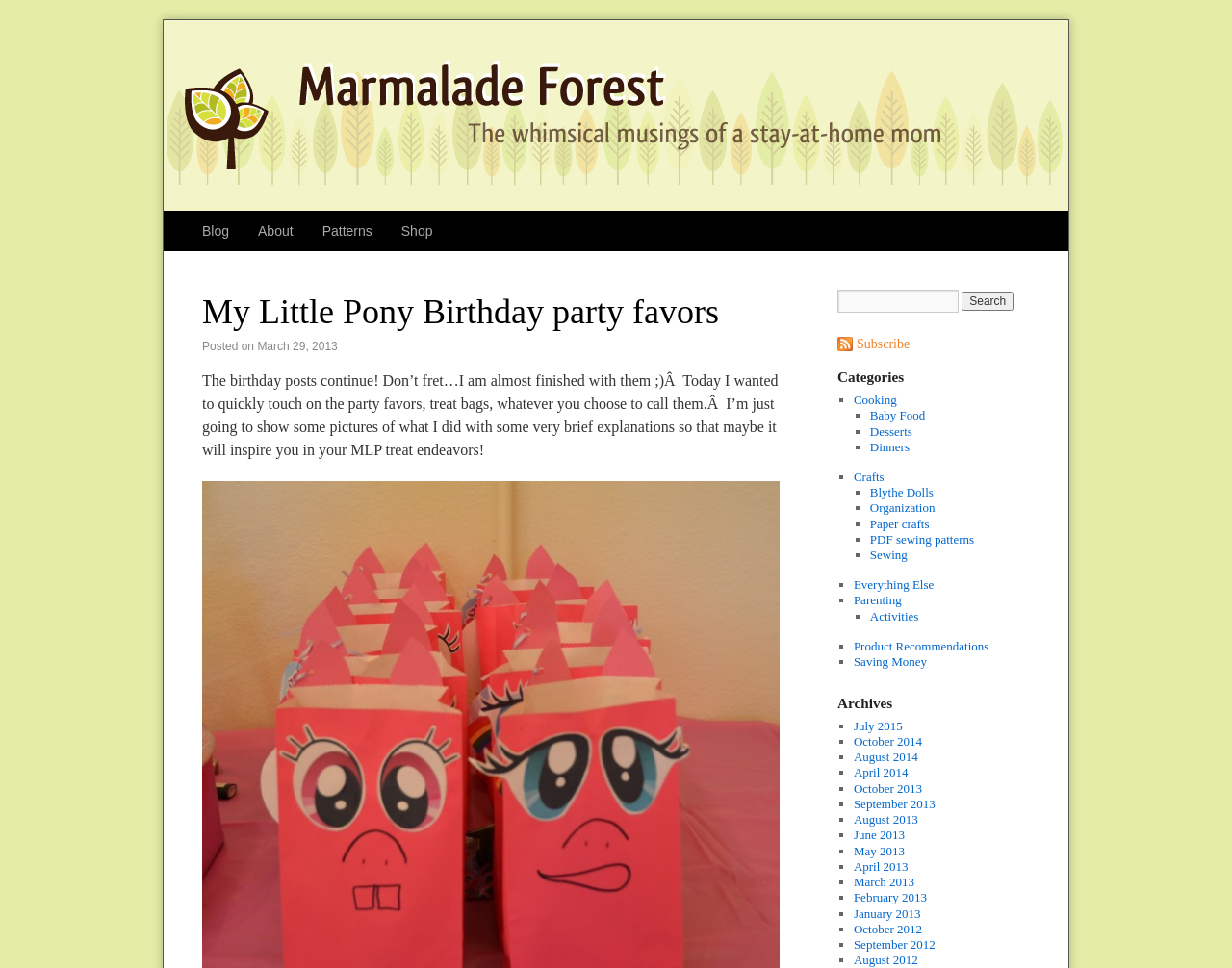Find and indicate the bounding box coordinates of the region you should select to follow the given instruction: "Read the blog post about Cooking".

[0.693, 0.406, 0.728, 0.421]